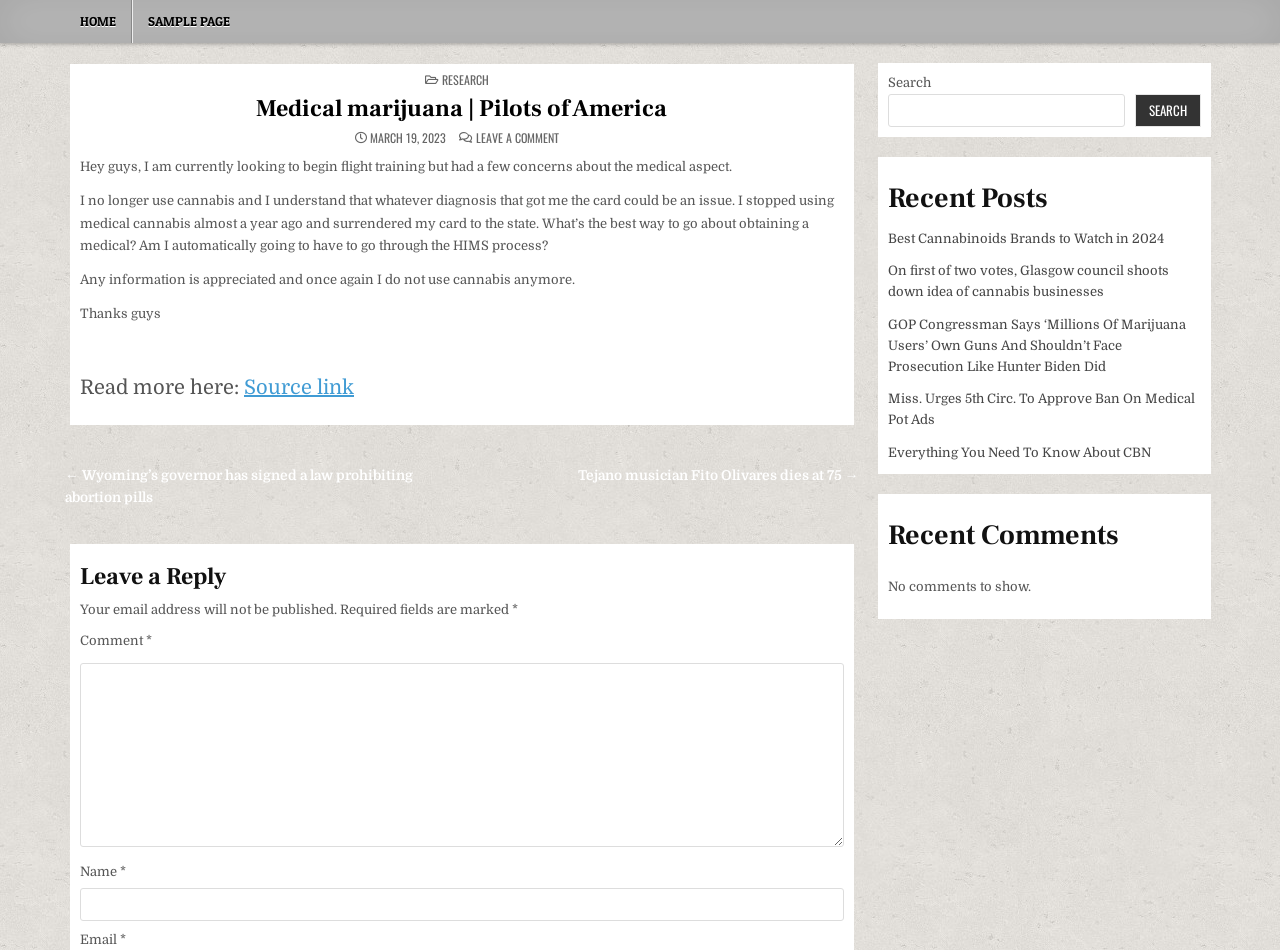Determine the bounding box coordinates for the area that needs to be clicked to fulfill this task: "Read more about Medical marijuana". The coordinates must be given as four float numbers between 0 and 1, i.e., [left, top, right, bottom].

[0.2, 0.098, 0.521, 0.131]